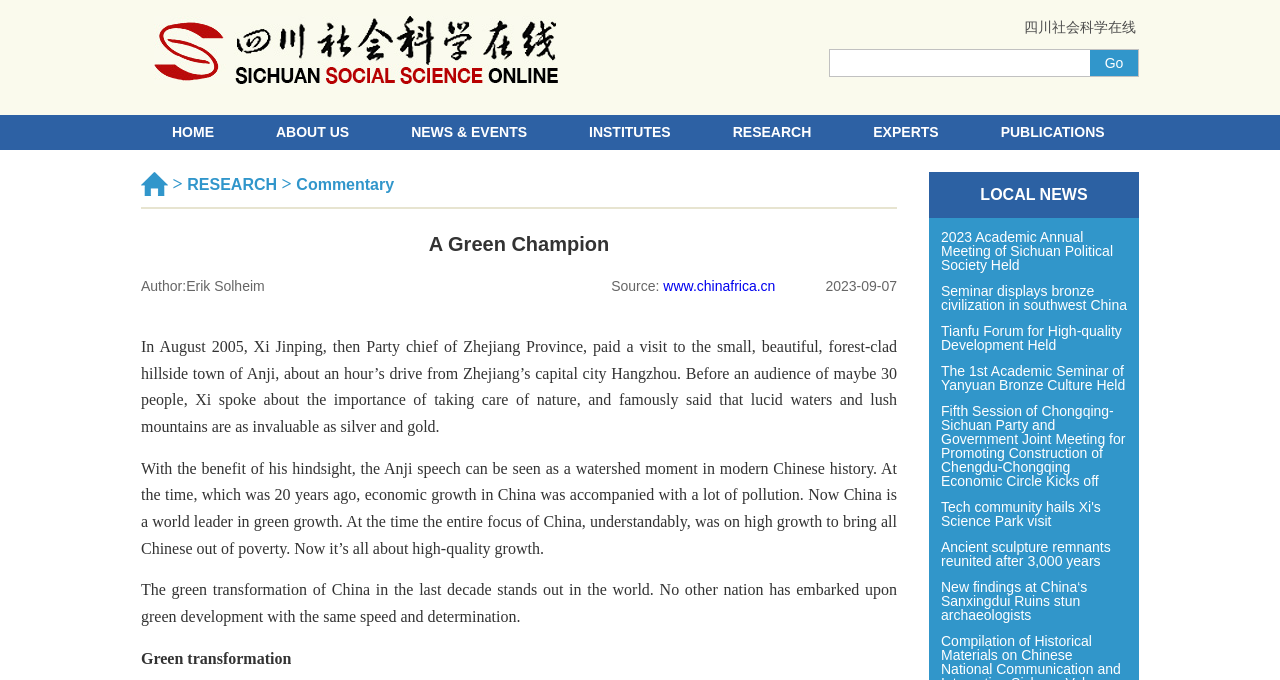Give the bounding box coordinates for the element described by: "NEWS & EVENTS".

[0.321, 0.182, 0.412, 0.206]